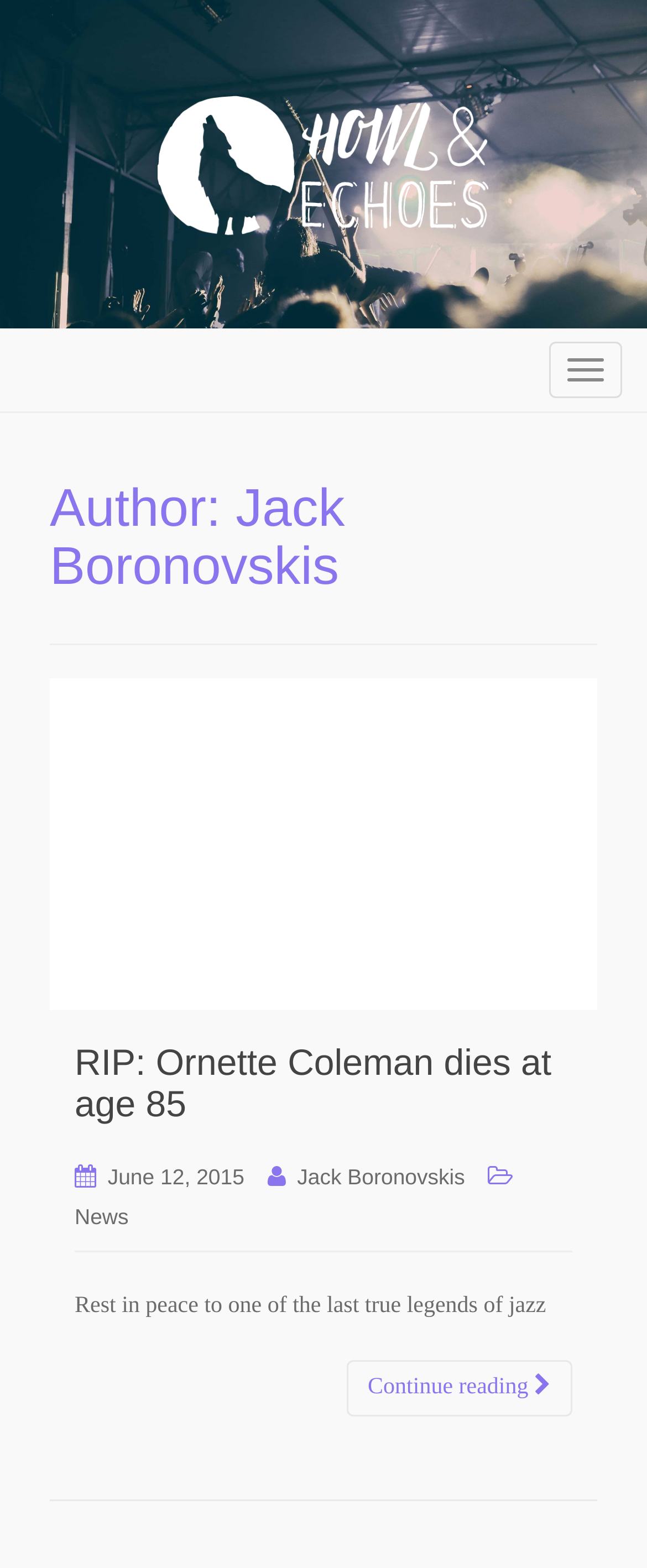Provide the bounding box coordinates of the area you need to click to execute the following instruction: "Call the phone number".

None